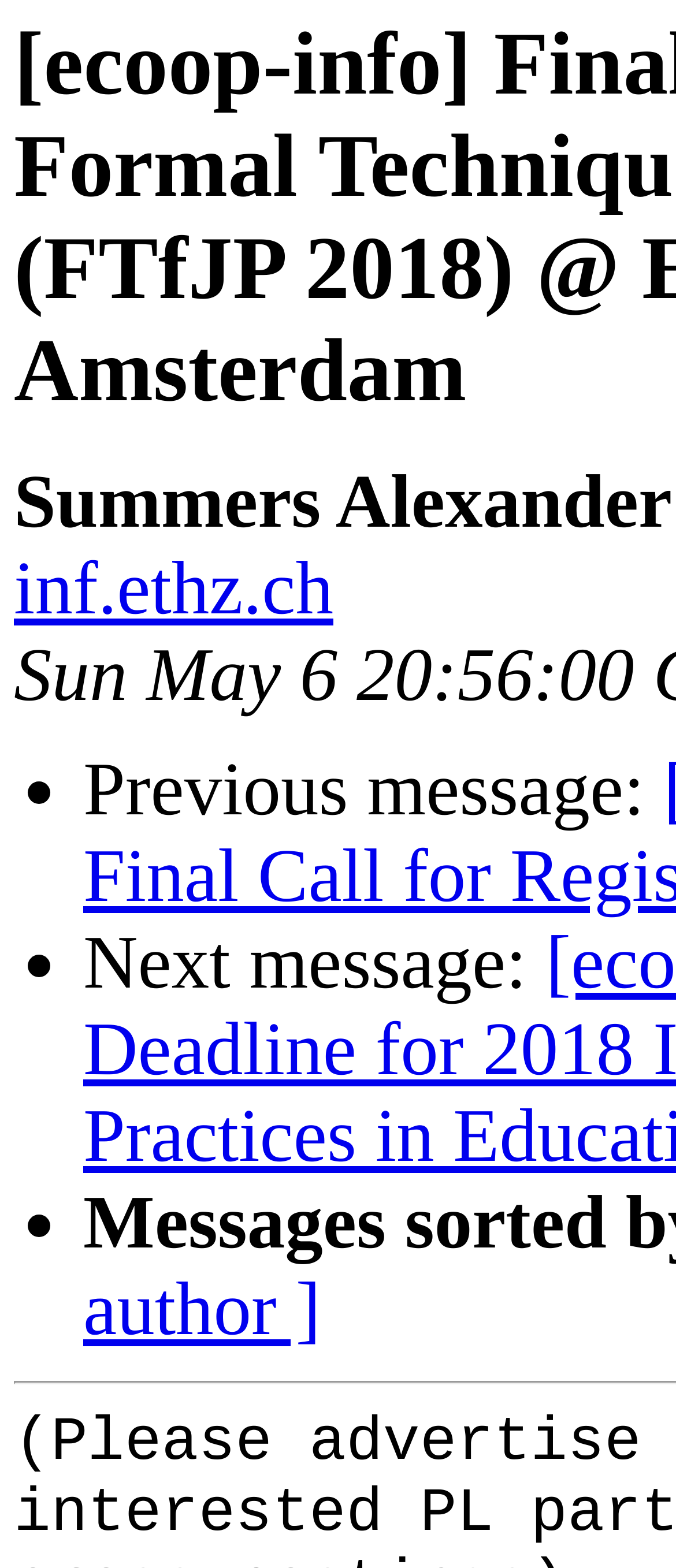Identify and extract the heading text of the webpage.

[ecoop-info] Final CfP (Saturday AOE): Formal Techniques for Java-like Programs (FTfJP 2018) @ ECOOP/ISSTA 2018 in Amsterdam